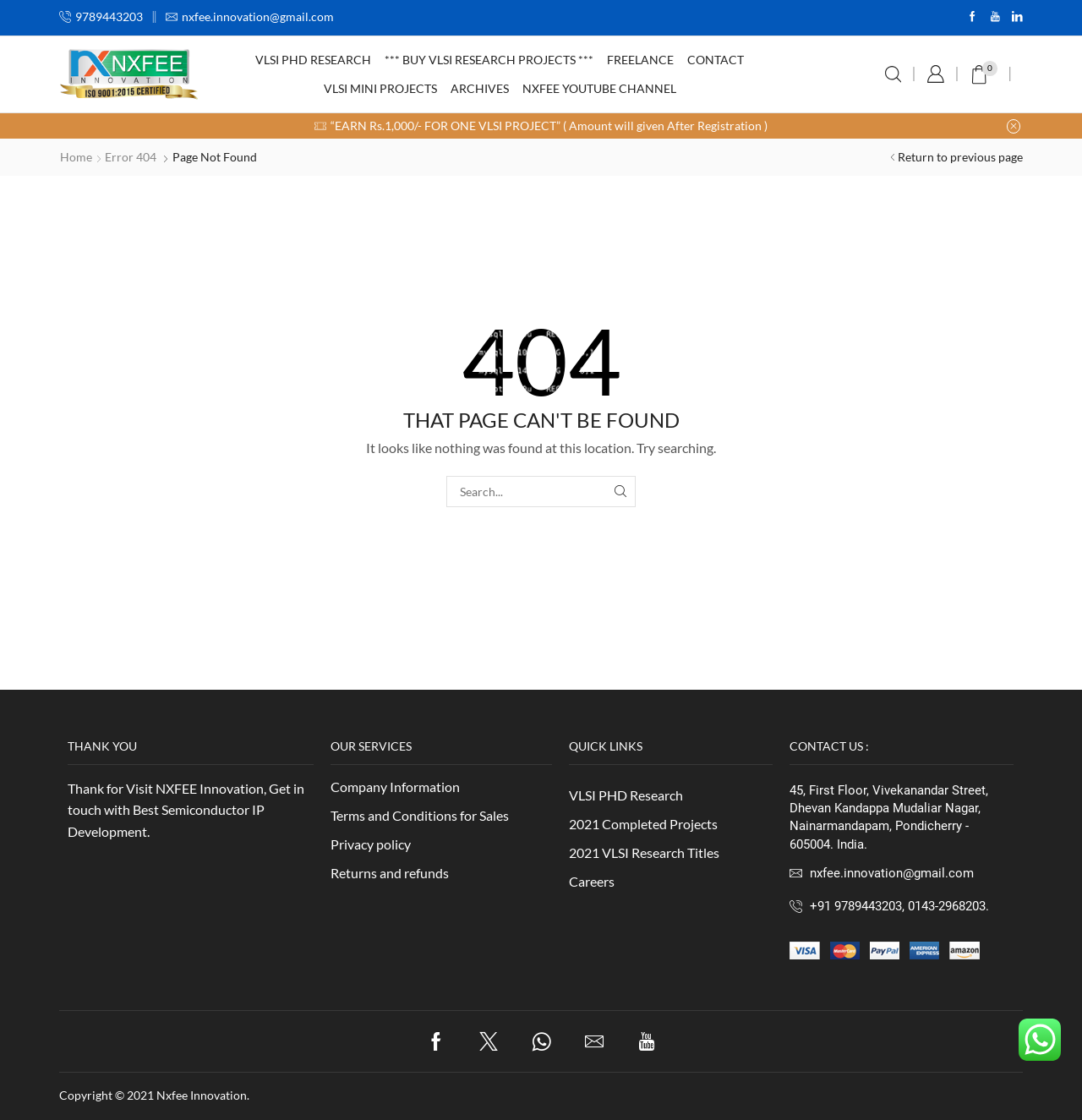Determine the bounding box coordinates of the element that should be clicked to execute the following command: "Check company information".

[0.305, 0.69, 0.425, 0.716]